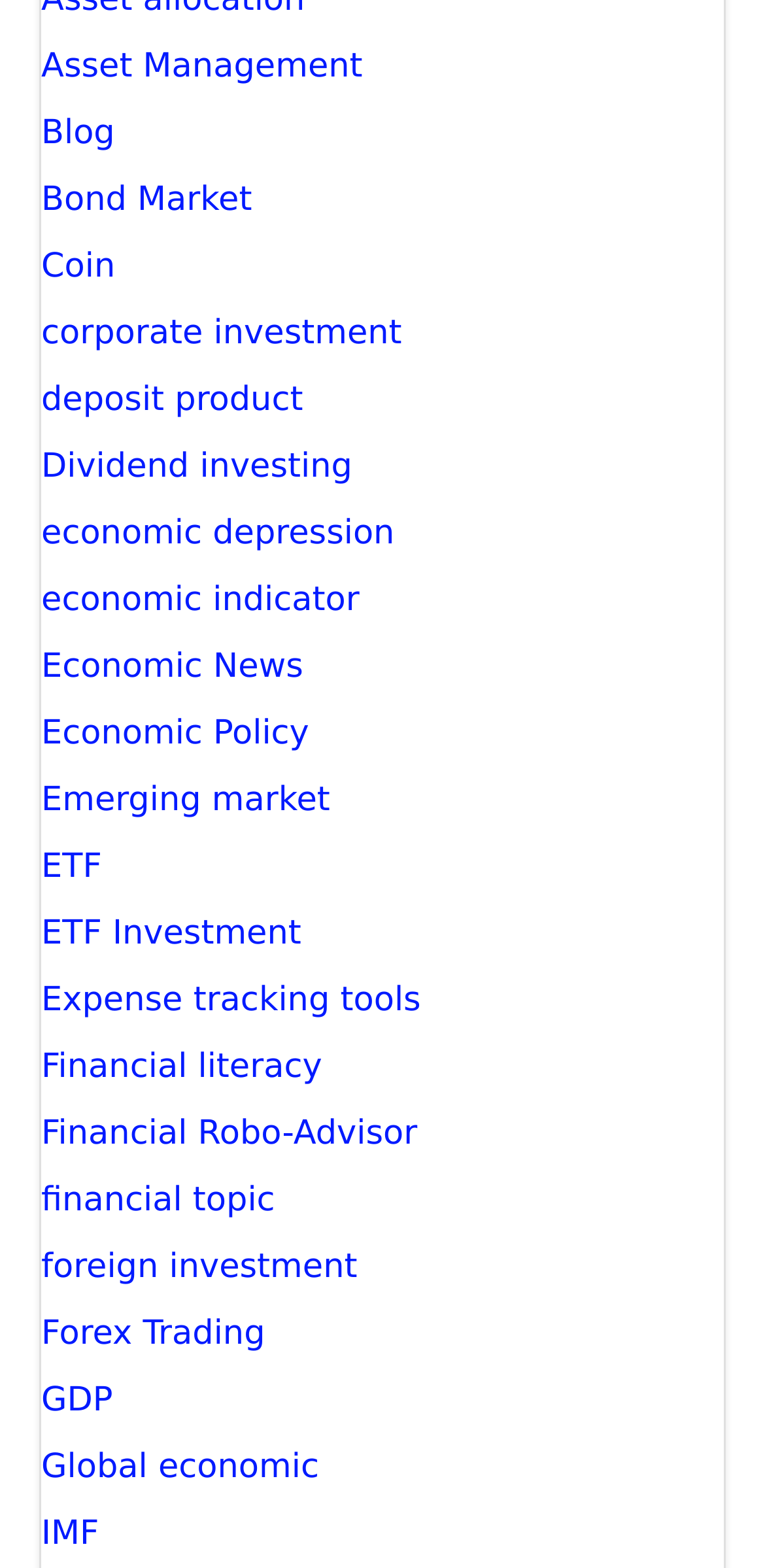Locate the bounding box coordinates of the area that needs to be clicked to fulfill the following instruction: "Explore Global economic". The coordinates should be in the format of four float numbers between 0 and 1, namely [left, top, right, bottom].

[0.054, 0.924, 0.417, 0.949]